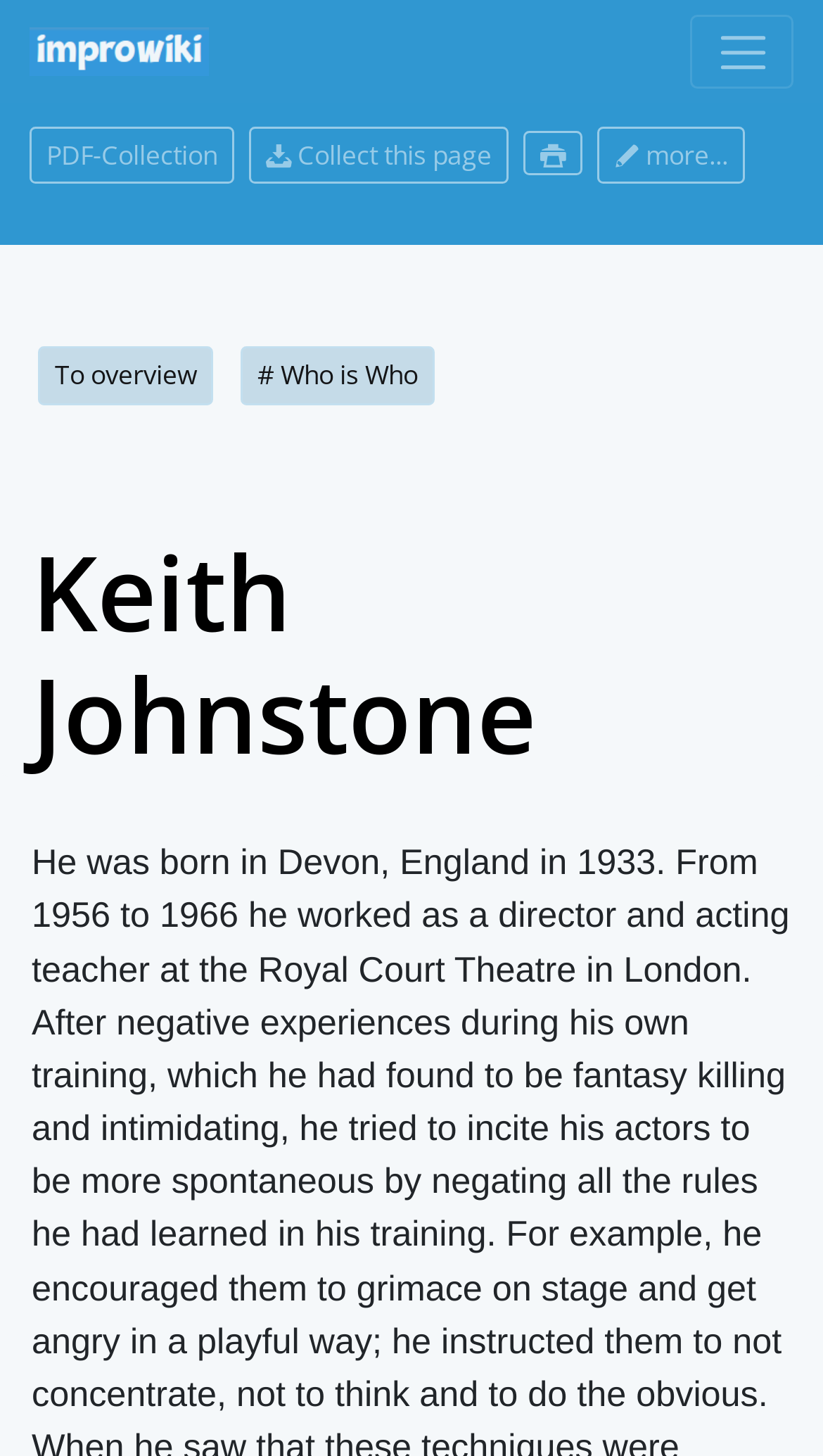What is the purpose of the button 'To overview'?
Please give a detailed and thorough answer to the question, covering all relevant points.

I inferred this answer by looking at the button 'To overview' which is present next to the heading 'To overview # Who is Who'. This suggests that the button is used to navigate to an overview section.